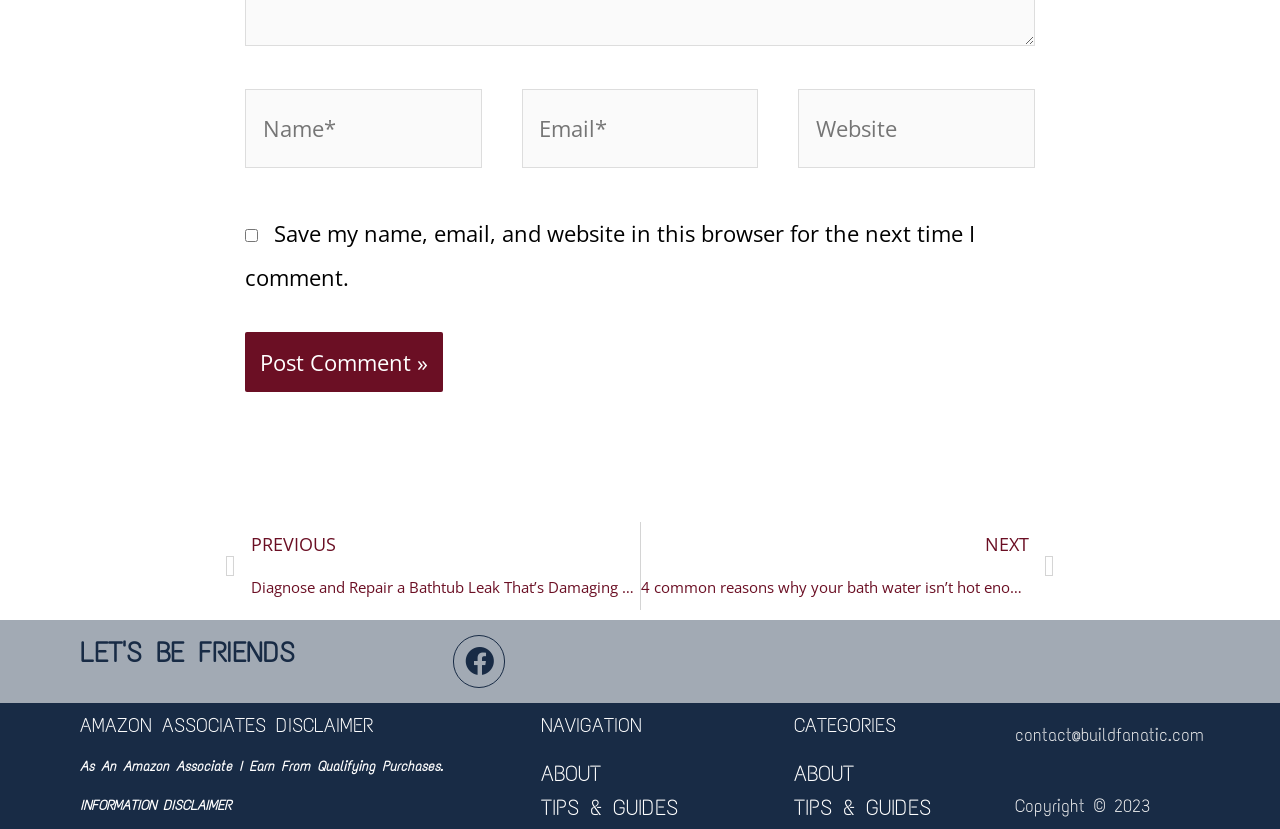Bounding box coordinates should be in the format (top-left x, top-left y, bottom-right x, bottom-right y) and all values should be floating point numbers between 0 and 1. Determine the bounding box coordinate for the UI element described as: Tips & Guides

[0.423, 0.954, 0.605, 0.995]